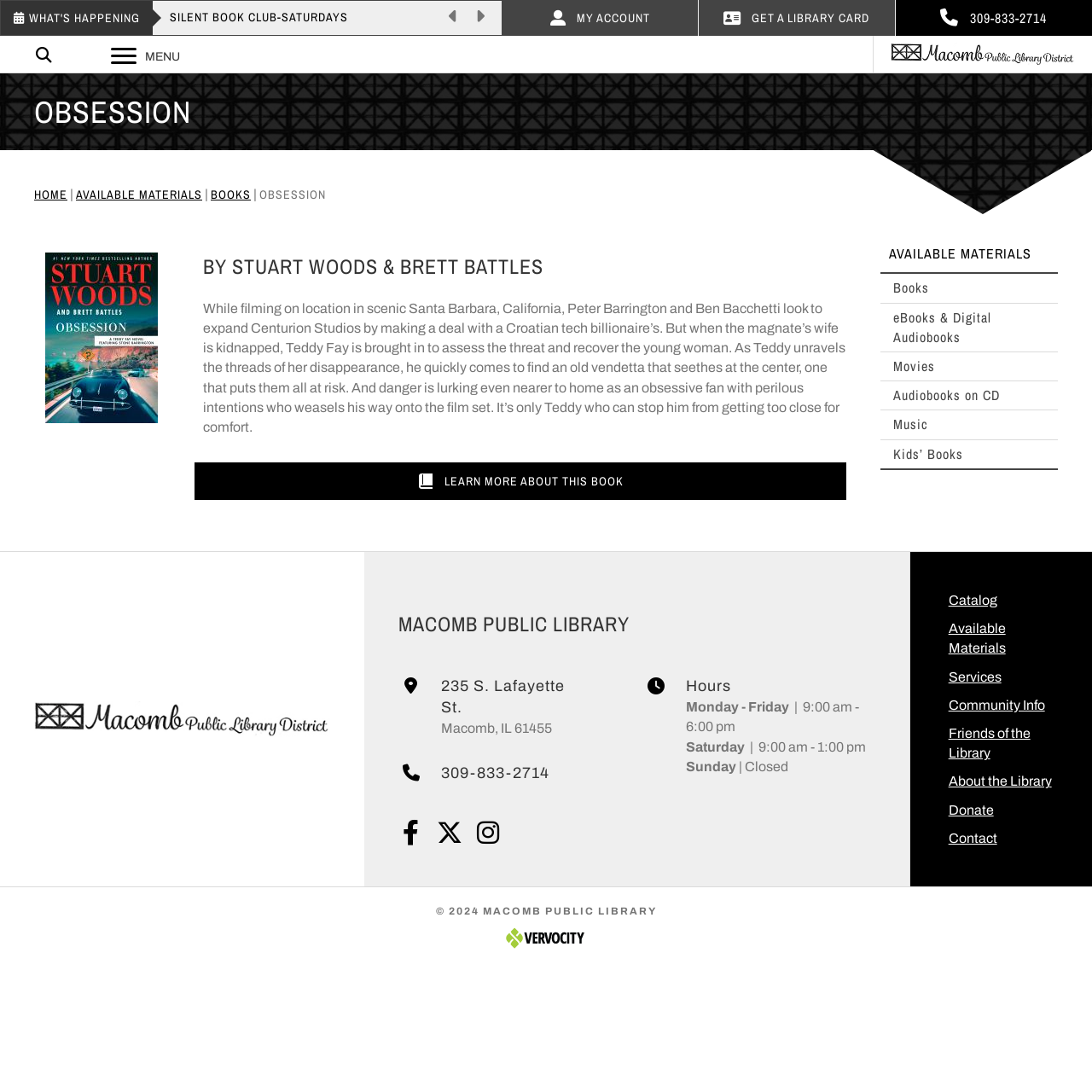Please give a short response to the question using one word or a phrase:
What are the social media platforms linked to the library?

Facebook, Twitter, Instagram